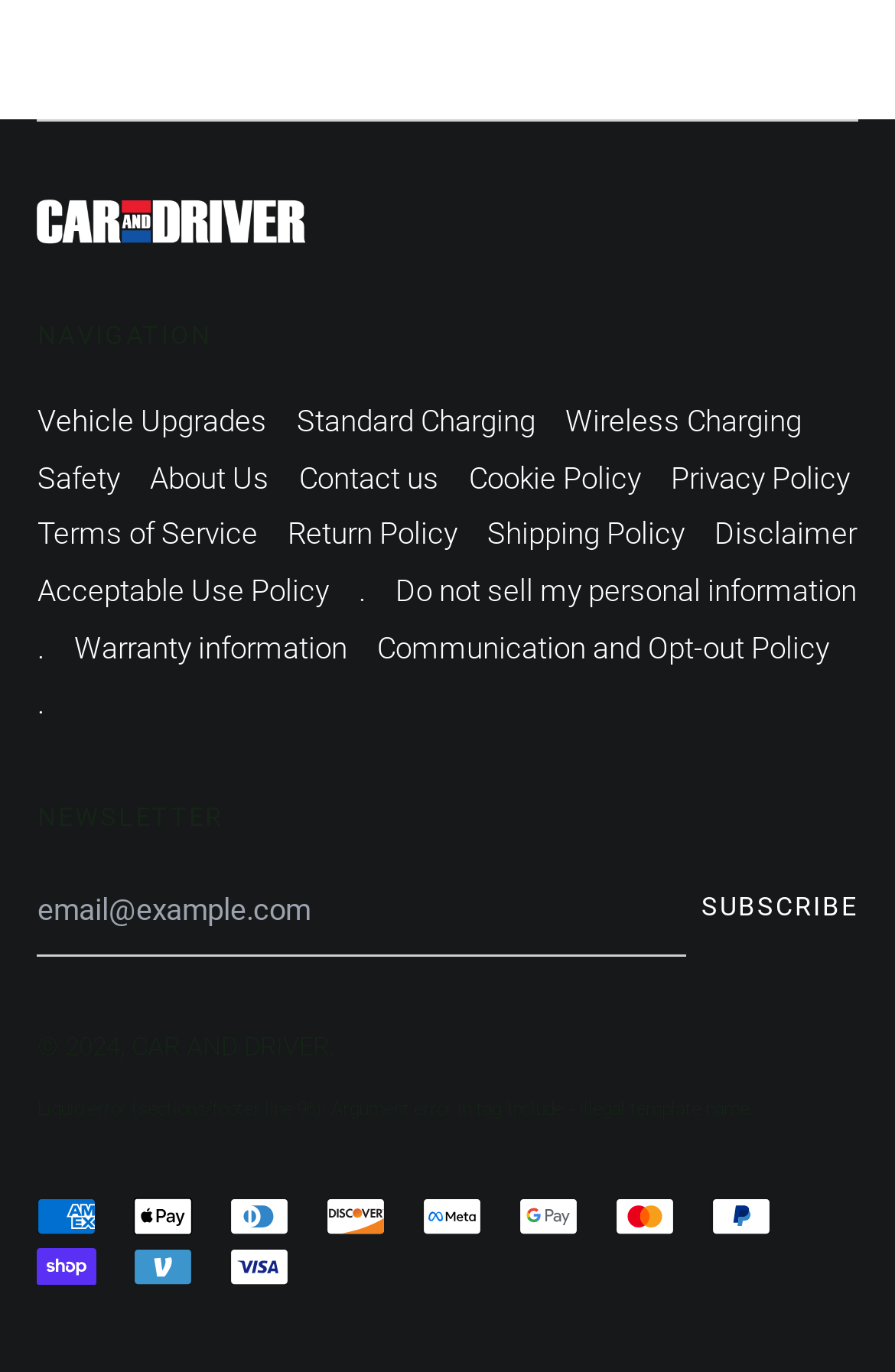How many links are there in the navigation section?
Refer to the image and give a detailed answer to the question.

The navigation section is located near the top of the webpage, and it contains 11 links: 'Vehicle Upgrades', 'Standard Charging', 'Wireless Charging', 'Safety', 'About Us', 'Contact us', 'Cookie Policy', 'Privacy Policy', 'Terms of Service', 'Return Policy', and 'Shipping Policy'.